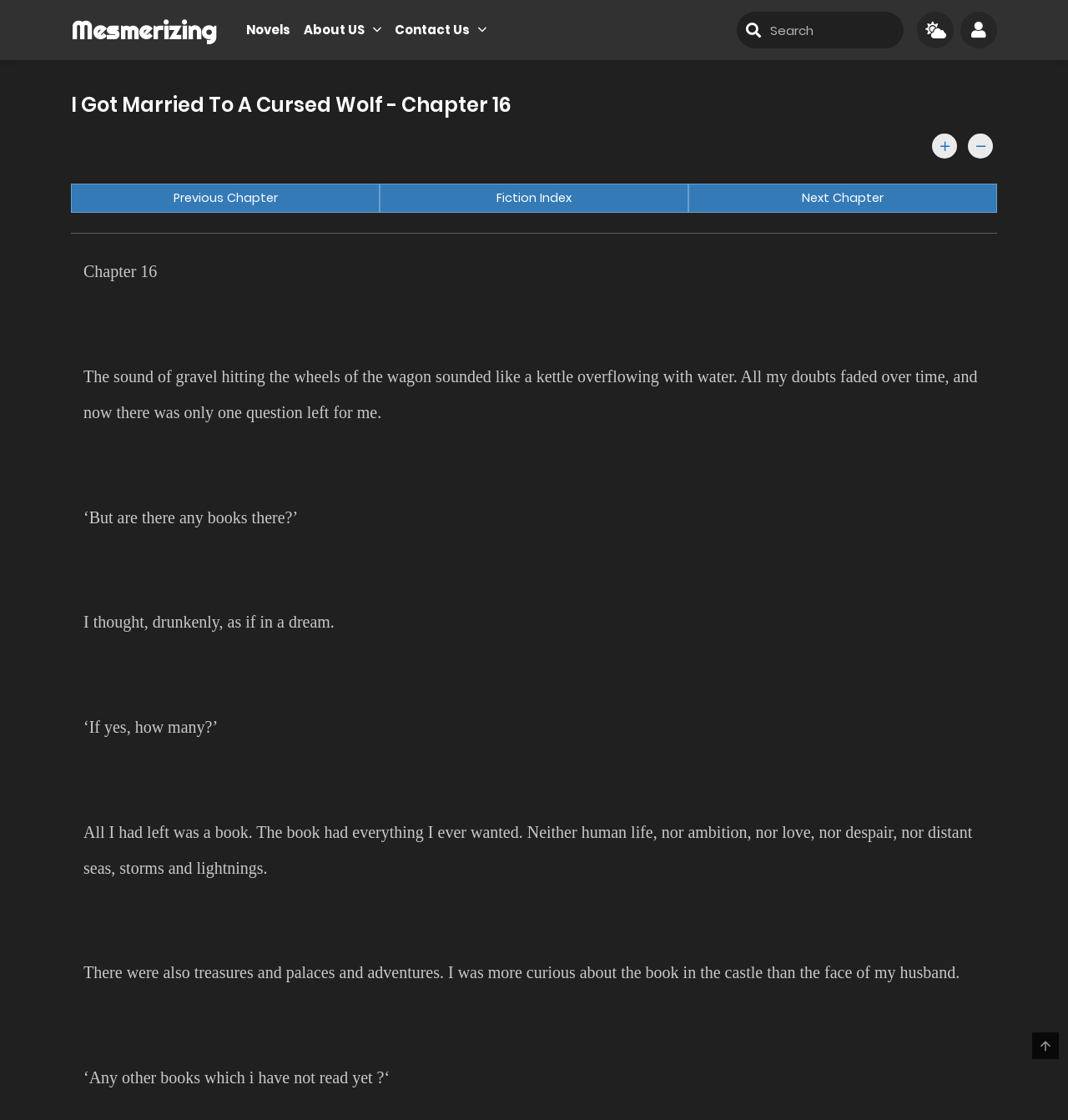What is the author's main concern?
Please answer the question as detailed as possible based on the image.

I inferred the author's main concern by reading the text content of the webpage, which mentions the author's curiosity about books in the castle and their desire to know if there are any other books they haven't read yet.